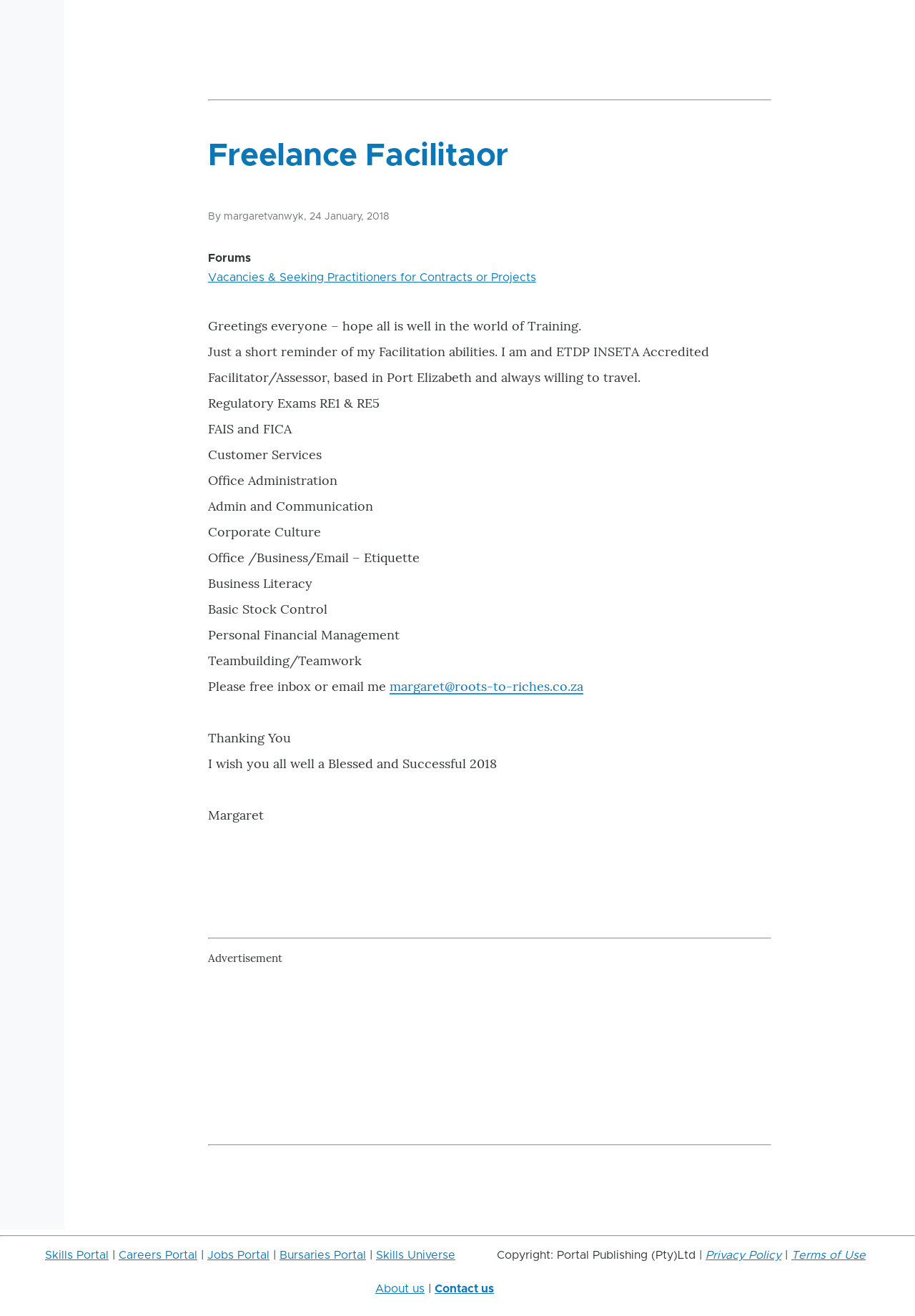What is the name of the facilitator?
Using the information from the image, provide a comprehensive answer to the question.

The name of the facilitator can be found in the article section, where it is written 'By Margaret van Wyk'.